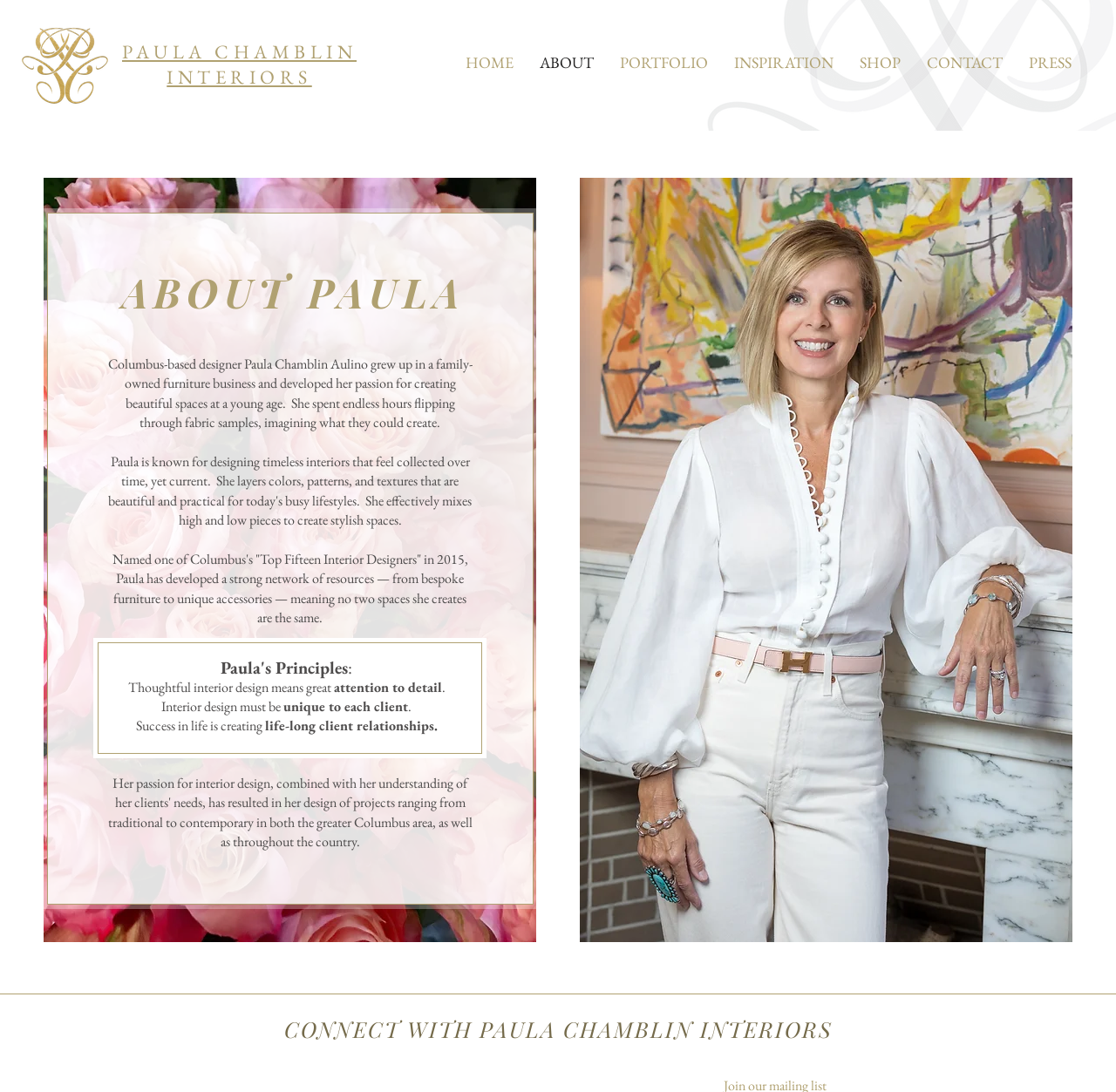Generate a comprehensive description of the webpage content.

This webpage is about Paula Chamblin, an interior designer. At the top, there is a large heading "PAULA CHAMBLIN INTERIORS" with a link to the same name. Below it, there is a navigation menu with links to "HOME", "ABOUT", "PORTFOLIO", "INSPIRATION", "SHOP", "CONTACT", and "PRESS".

The main content of the page is divided into two sections. On the left, there is a large image taking up most of the space, and on the right, there is a section with text and another image. The text section starts with a heading "ABOUT PAULA" followed by a brief biography of Paula Chamblin, describing her background and passion for interior design. The text continues with several paragraphs highlighting her achievements, design philosophy, and approach to client relationships.

Below the text section, there is another image of Paula Chamblin Aulino. At the bottom of the page, there is a heading "CONNECT WITH PAULA CHAMBLIN INTERIORS".